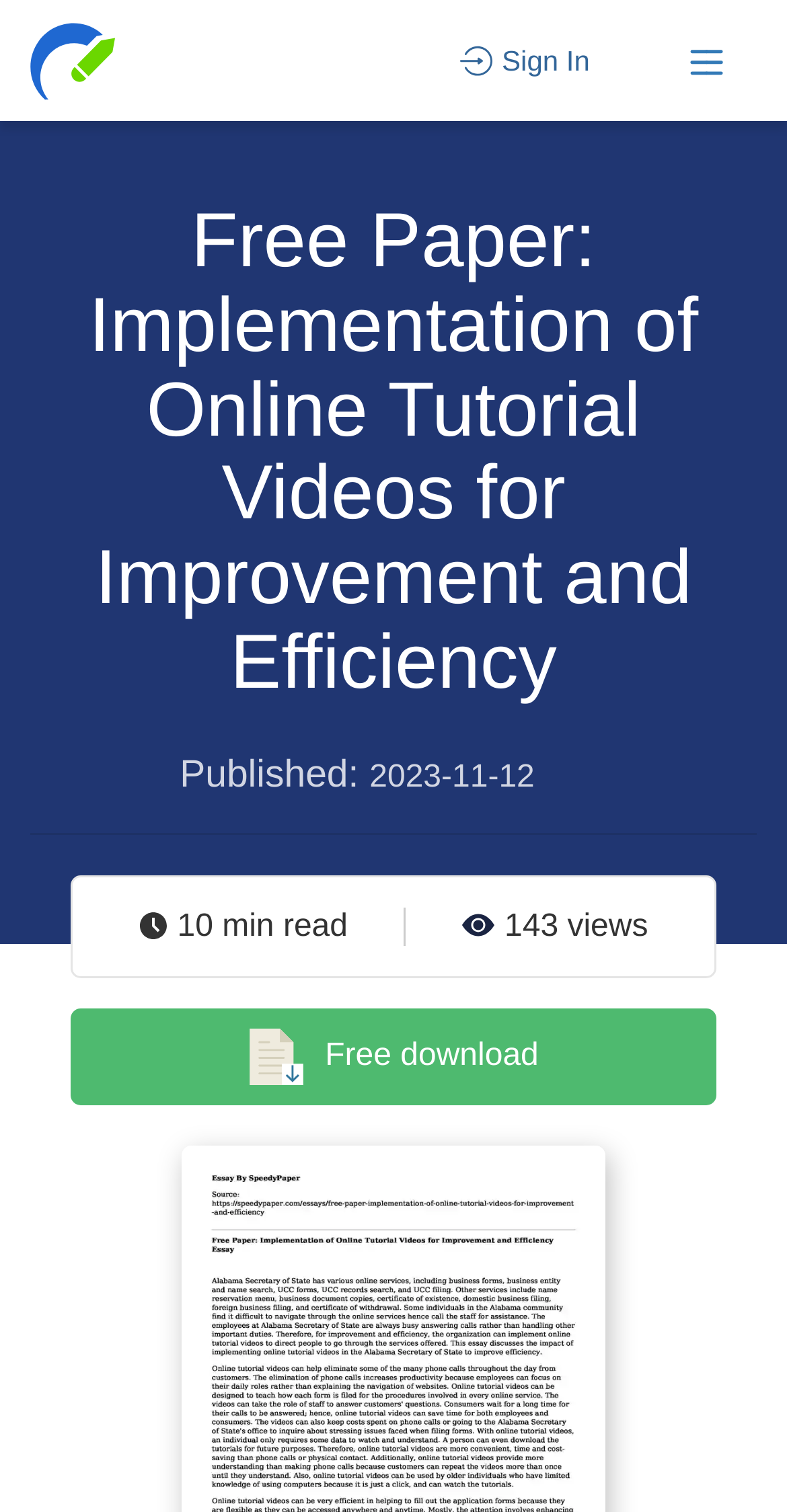Determine the primary headline of the webpage.

Free Paper: Implementation of Online Tutorial Videos for Improvement and Efficiency